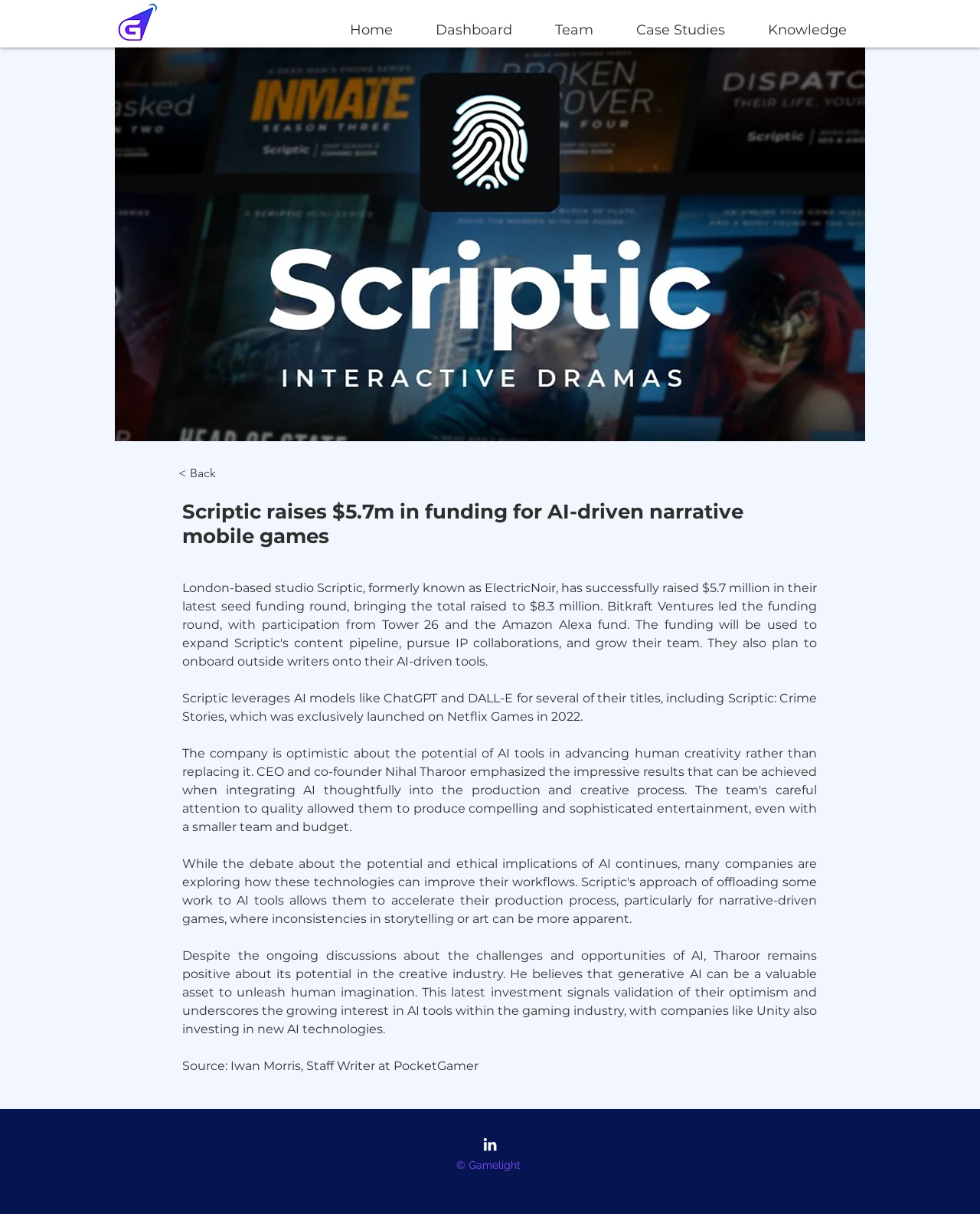What is the name of the company mentioned besides Scriptic?
Using the information from the image, give a concise answer in one word or a short phrase.

Unity